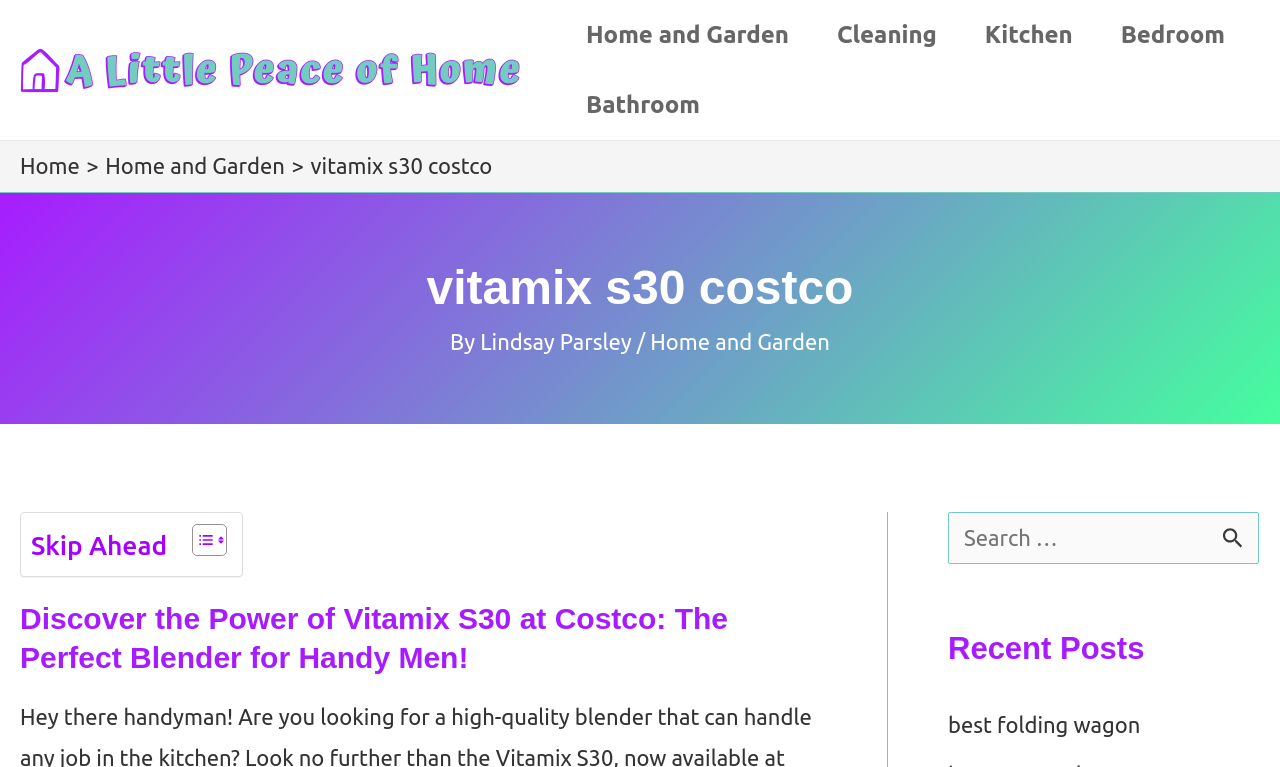Look at the image and write a detailed answer to the question: 
What is the category of the 'best folding wagon' post?

The category can be determined by looking at the 'Recent Posts' section, where the 'best folding wagon' link is listed under the 'Home and Garden' category.